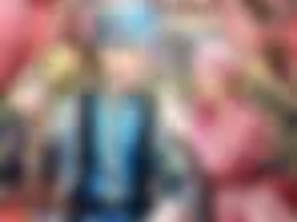What is the atmosphere evoked by the overall composition?
Answer the question with a detailed explanation, including all necessary information.

The caption describes the overall atmosphere of the image as evoking intrigue, suggesting that the narrative between the two characters in the fantastical or dramatic setting is meant to be engaging and thought-provoking.